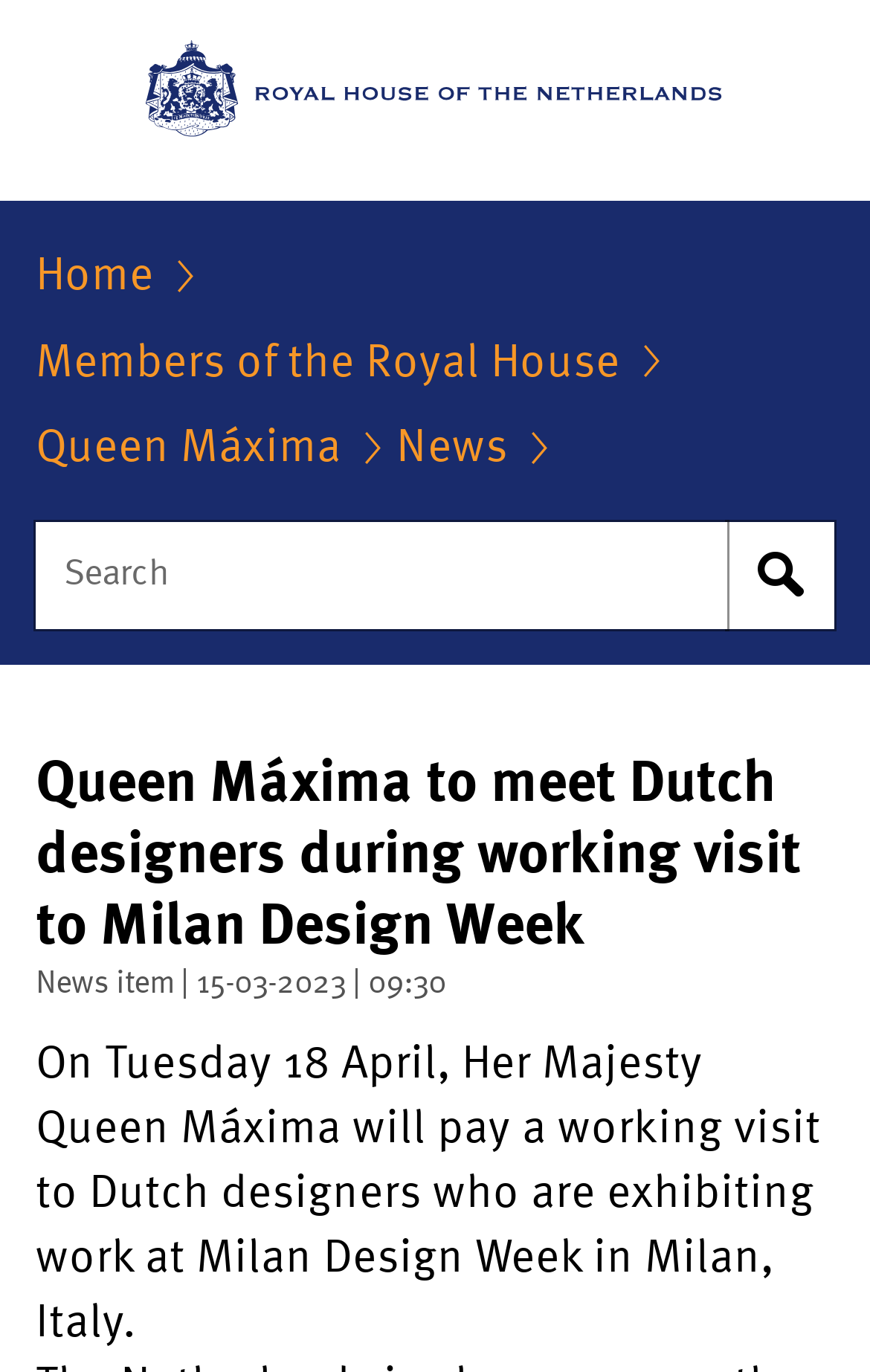Identify the first-level heading on the webpage and generate its text content.

Queen Máxima to meet Dutch designers during working visit to Milan Design Week